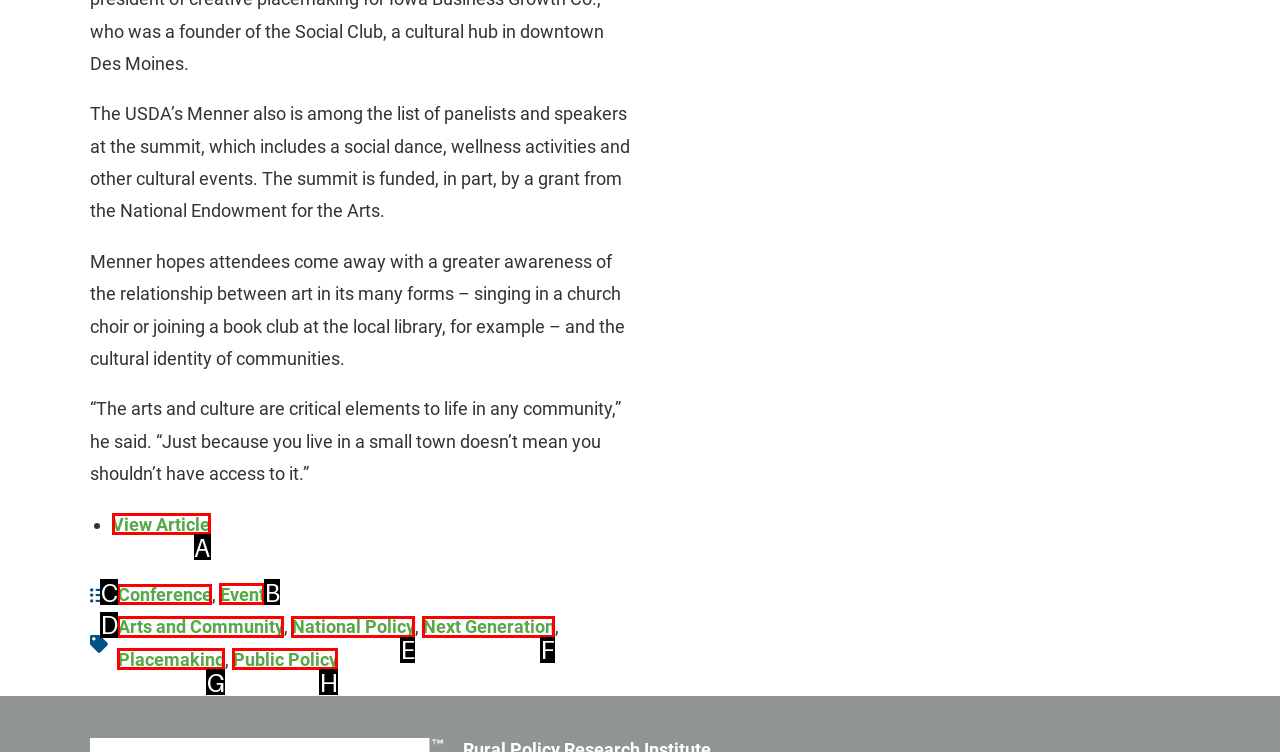Which option should be clicked to execute the following task: Learn about the conference? Respond with the letter of the selected option.

C